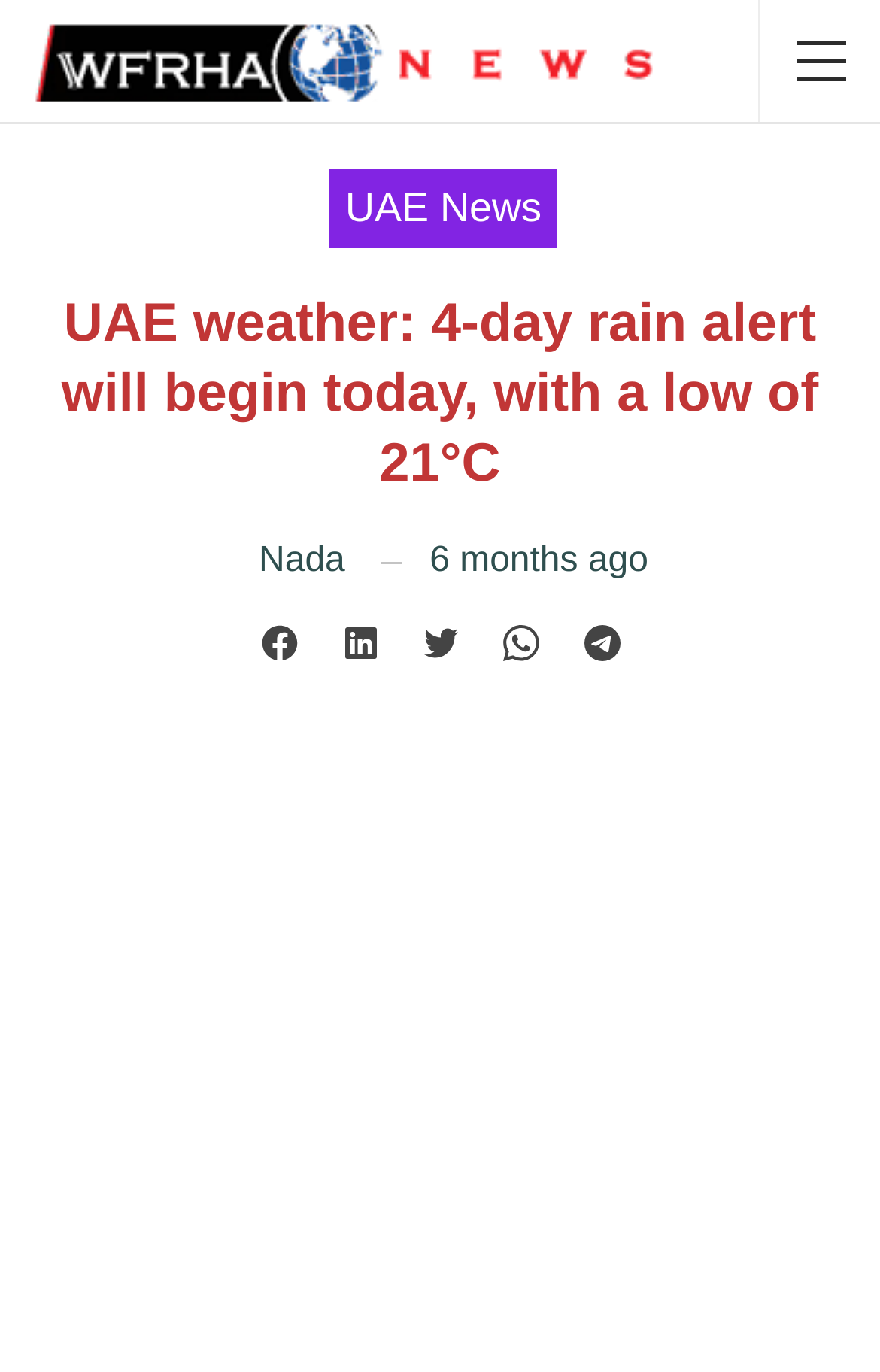What social media platforms are available for sharing?
Kindly offer a comprehensive and detailed response to the question.

The webpage contains links to various social media platforms, including Facebook, LinkedIn, Twitter, Whatsapp, and Telegram, which are available for sharing the news article.